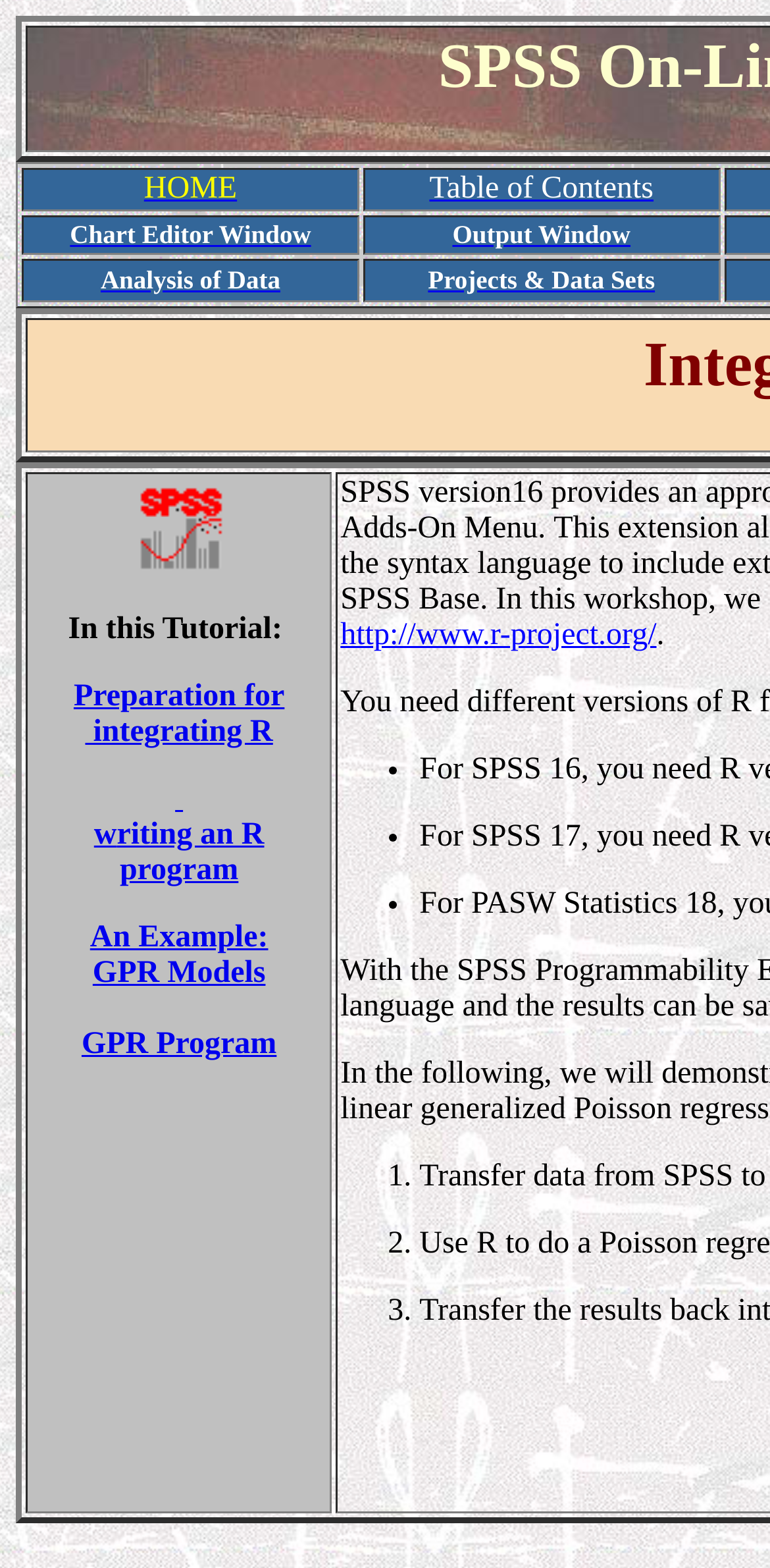Please specify the bounding box coordinates of the clickable section necessary to execute the following command: "go to home page".

[0.028, 0.107, 0.467, 0.135]